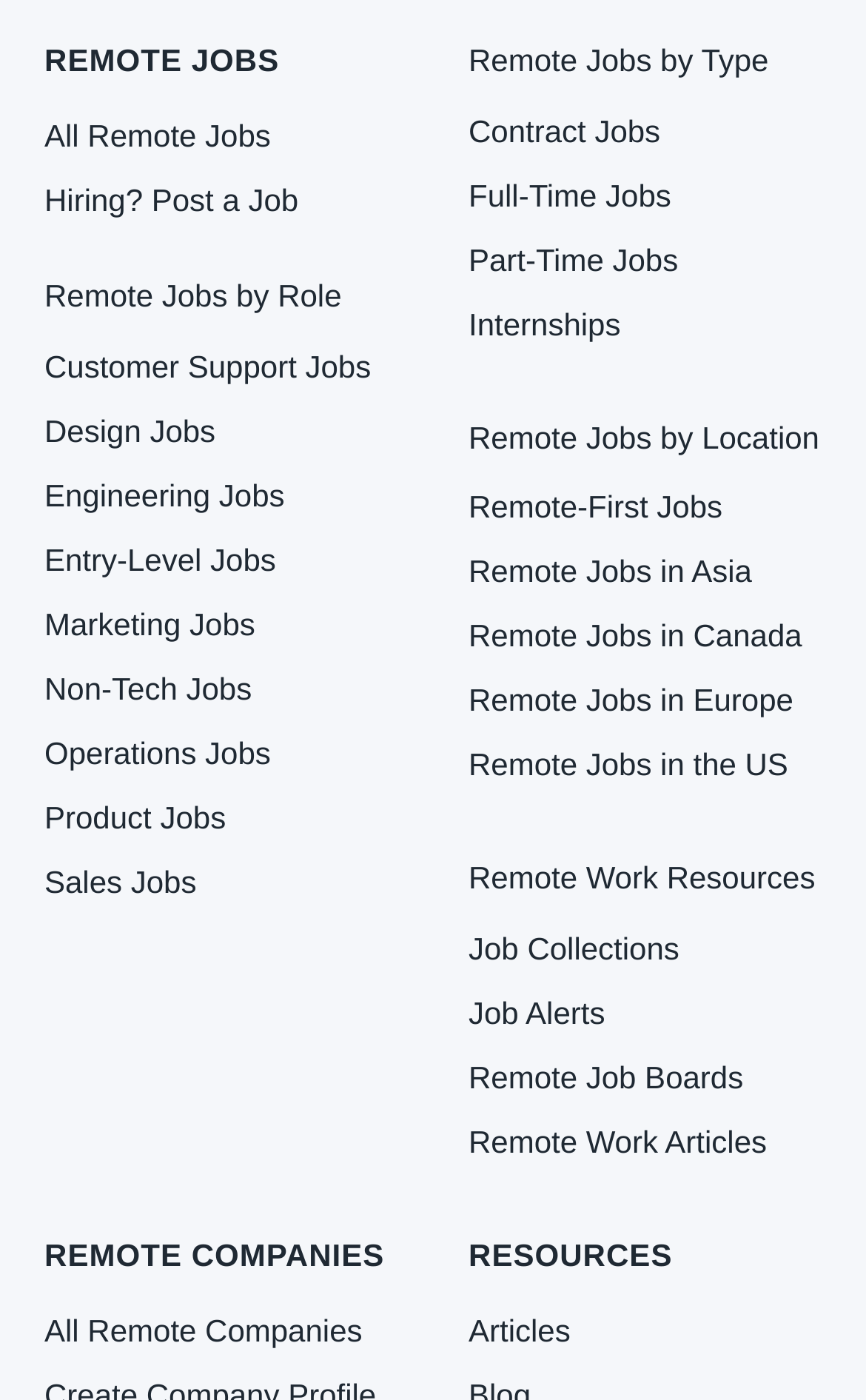Locate the bounding box coordinates of the UI element described by: "Remote Jobs in Asia". The bounding box coordinates should consist of four float numbers between 0 and 1, i.e., [left, top, right, bottom].

[0.541, 0.395, 0.868, 0.421]